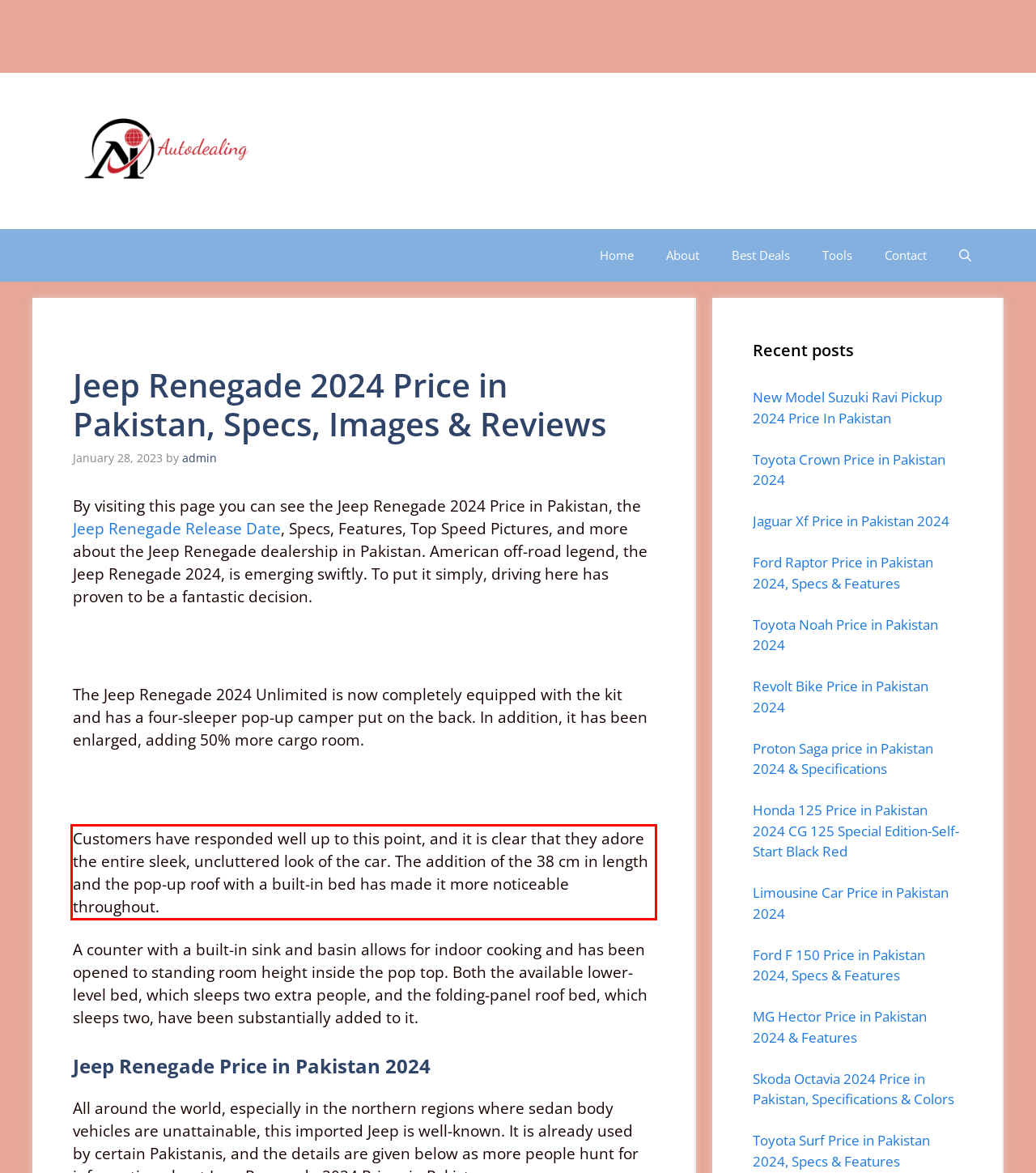Observe the screenshot of the webpage, locate the red bounding box, and extract the text content within it.

Customers have responded well up to this point, and it is clear that they adore the entire sleek, uncluttered look of the car. The addition of the 38 cm in length and the pop-up roof with a built-in bed has made it more noticeable throughout.